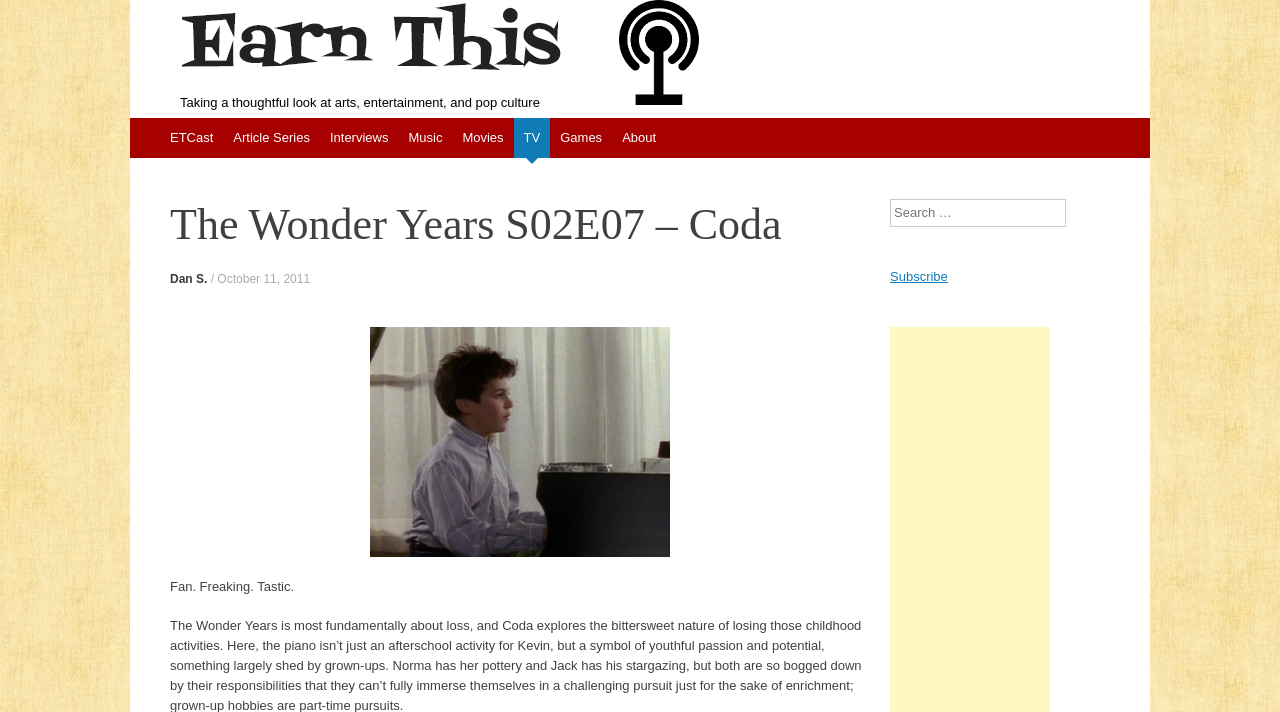Determine the bounding box coordinates of the section I need to click to execute the following instruction: "Read the article 'The Wonder Years S02E07 – Coda'". Provide the coordinates as four float numbers between 0 and 1, i.e., [left, top, right, bottom].

[0.133, 0.278, 0.68, 0.354]